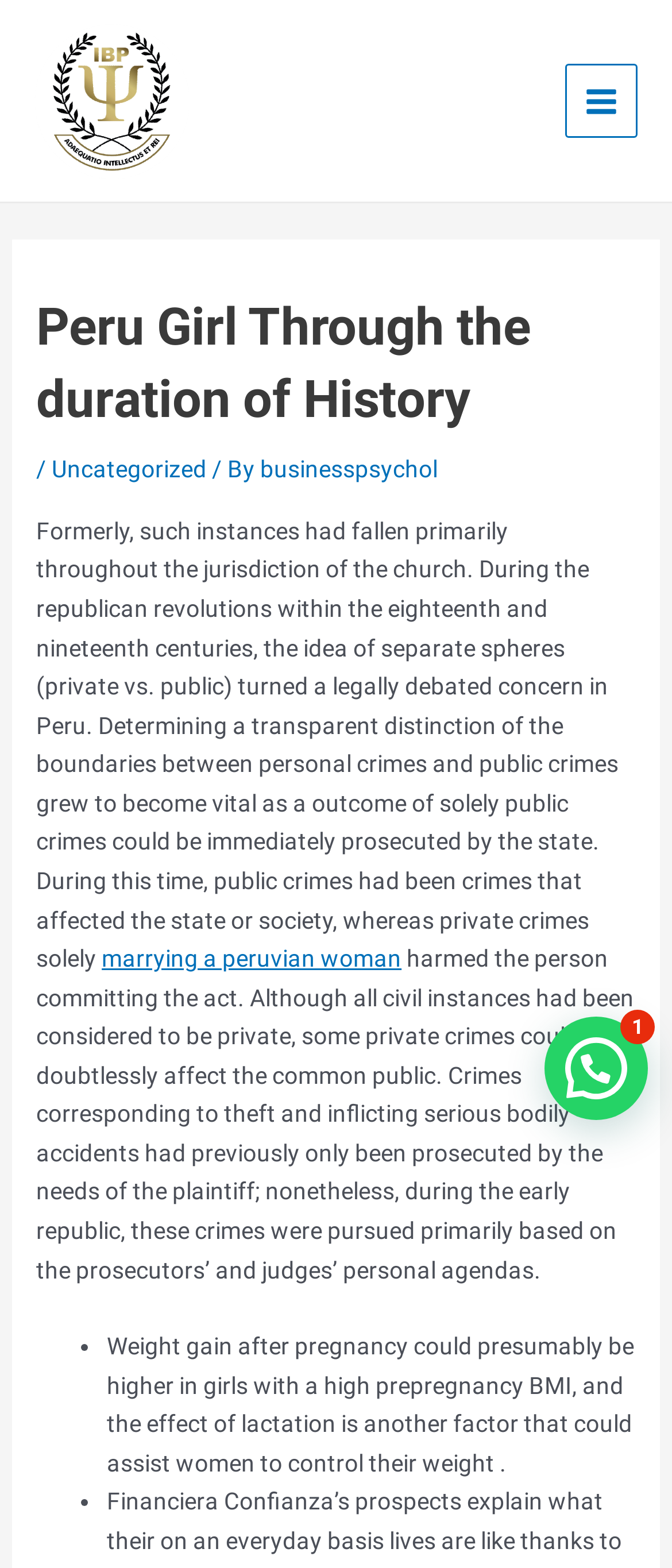What is the main topic of the webpage?
Respond to the question with a single word or phrase according to the image.

Peru Girl